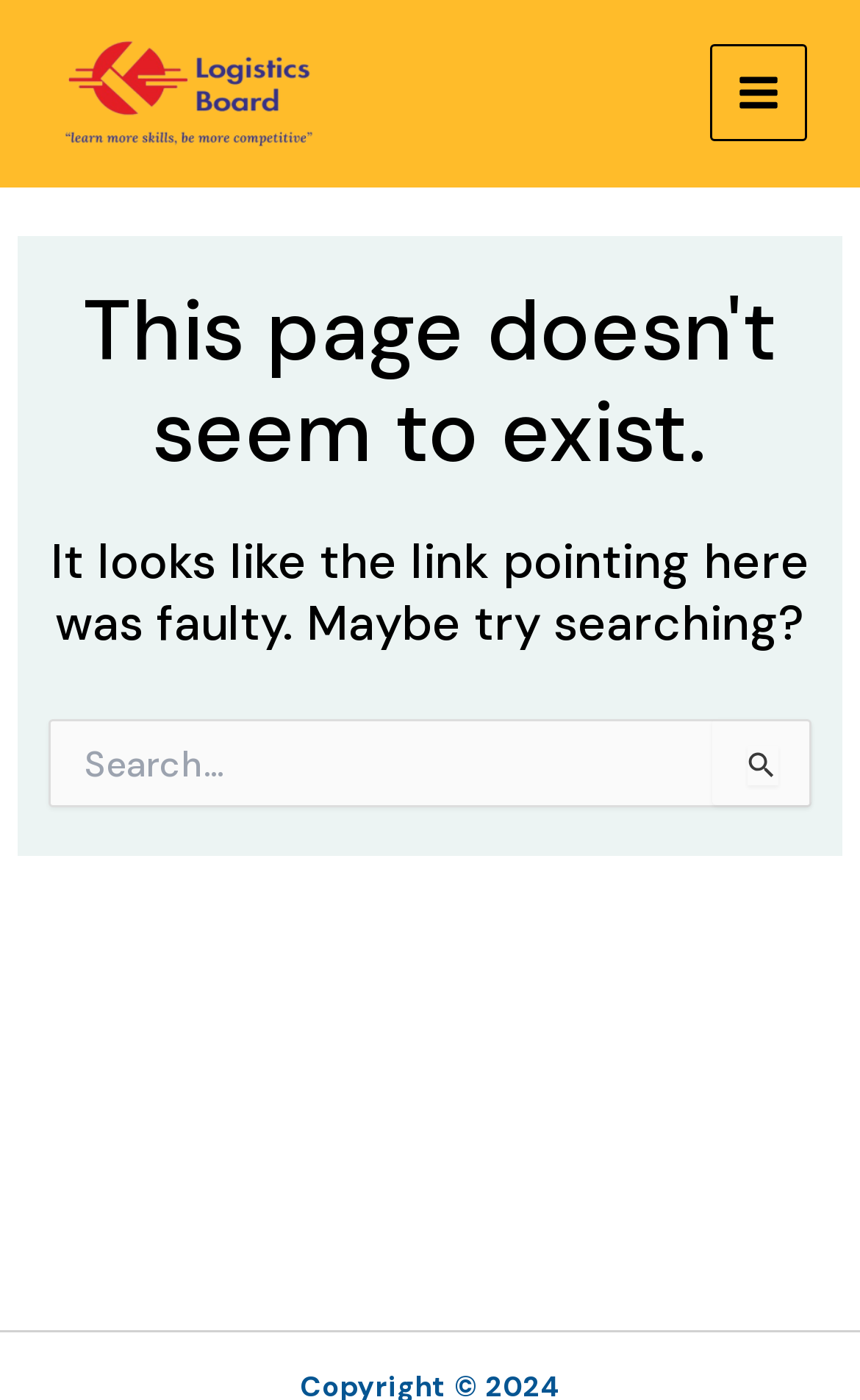Describe all the key features of the webpage in detail.

The webpage displays a "Page not found" error message. At the top left corner, there is a logo image with the text "logo_logistics". On the top right corner, there is a "MAIN MENU" button with an accompanying image. 

Below the logo, there is a header section that spans almost the entire width of the page. Within this section, there are two headings. The first heading states "This page doesn't seem to exist." and the second heading suggests "It looks like the link pointing here was faulty. Maybe try searching?" 

Underneath the headings, there is a search bar that occupies most of the page width. The search bar has a label "Search for:" and a text input field. On the right side of the search bar, there are two buttons: "Search Submit" with a small image, and a "Search" button.